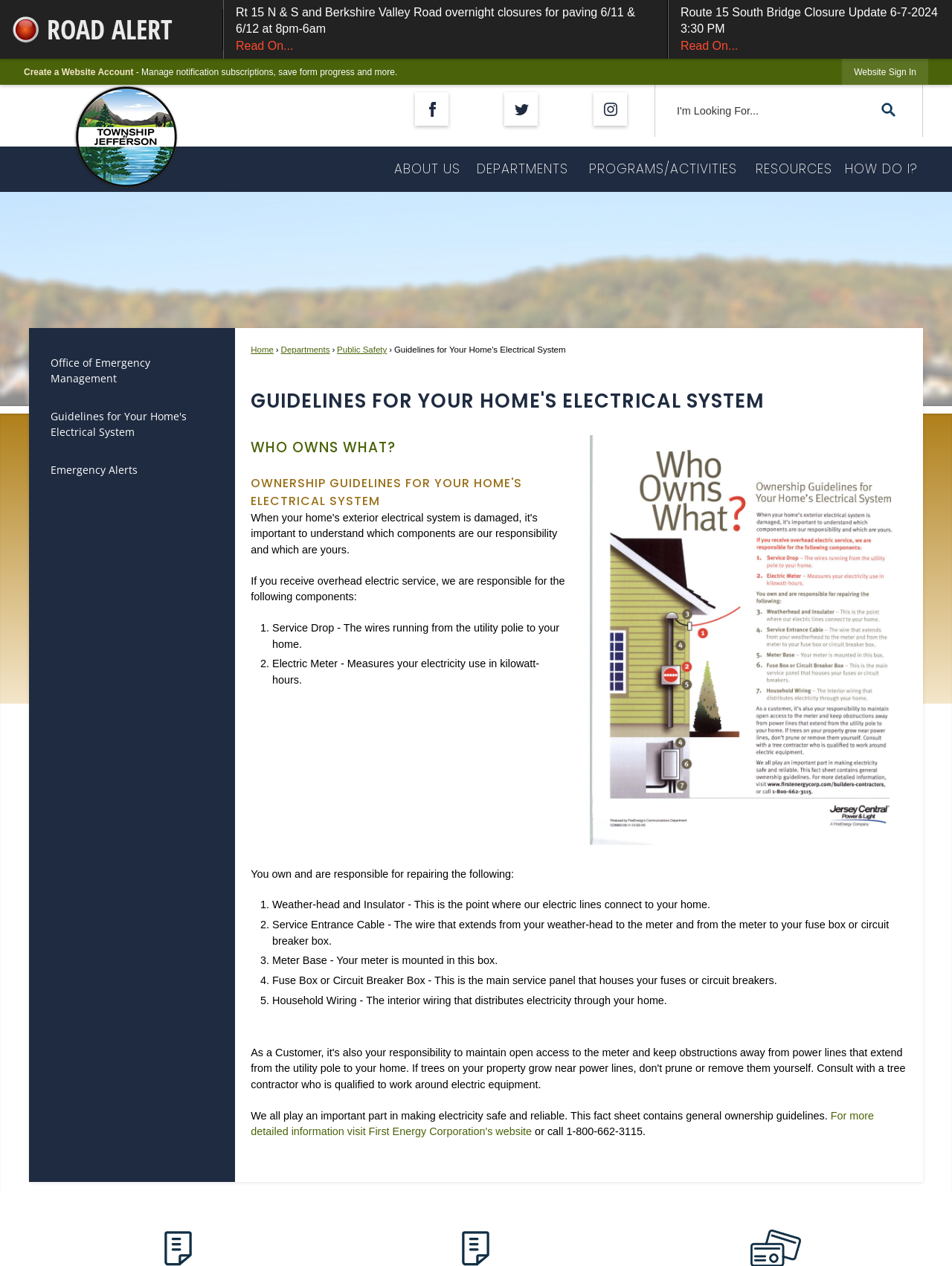What is the phone number to call for more information?
Please respond to the question with as much detail as possible.

The phone number 1-800-662-3115 is provided at the bottom of the webpage for users who want to call for more detailed information about the ownership guidelines for their home's electrical system.